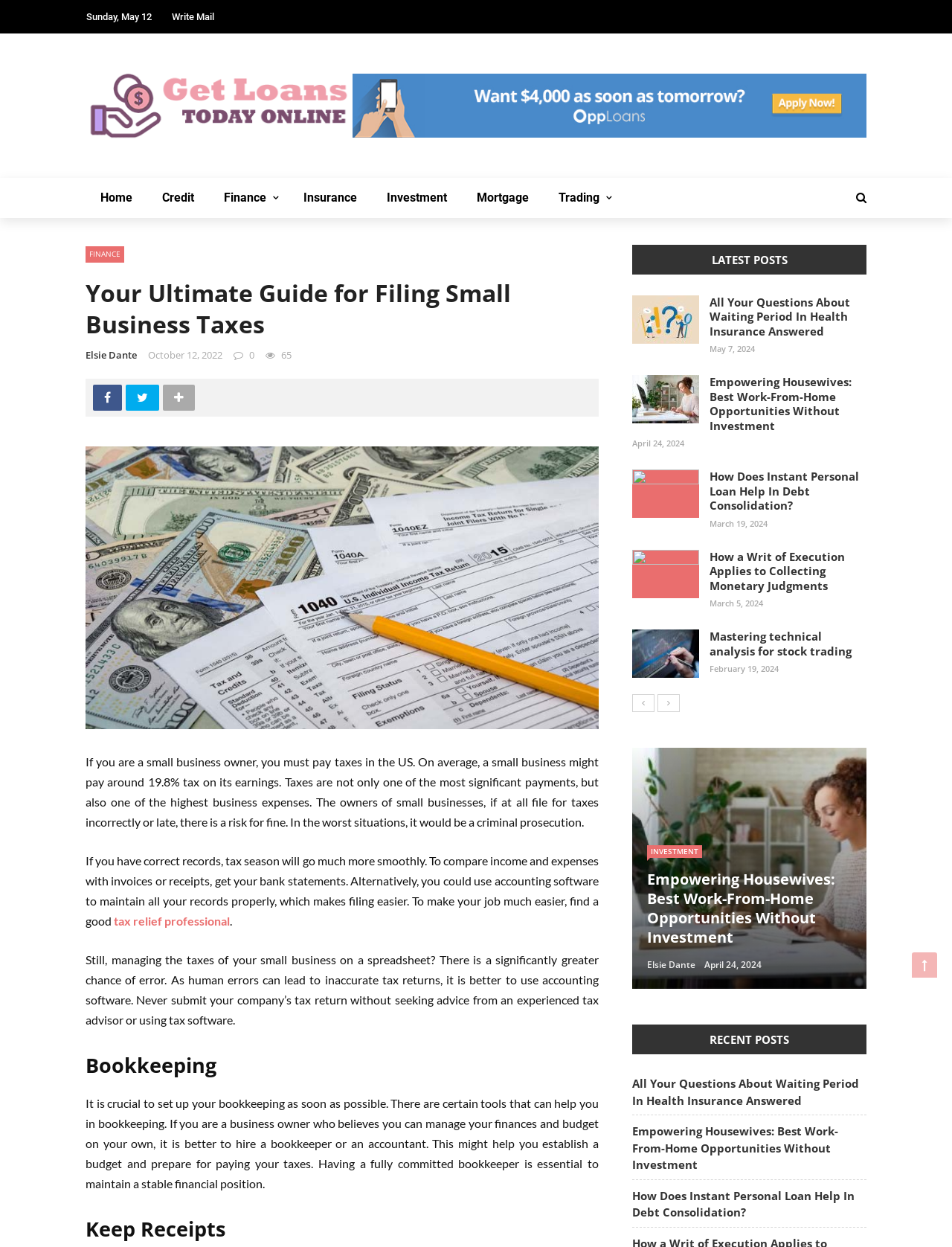What is the purpose of accounting software according to the webpage?
From the image, provide a succinct answer in one word or a short phrase.

To make filing easier